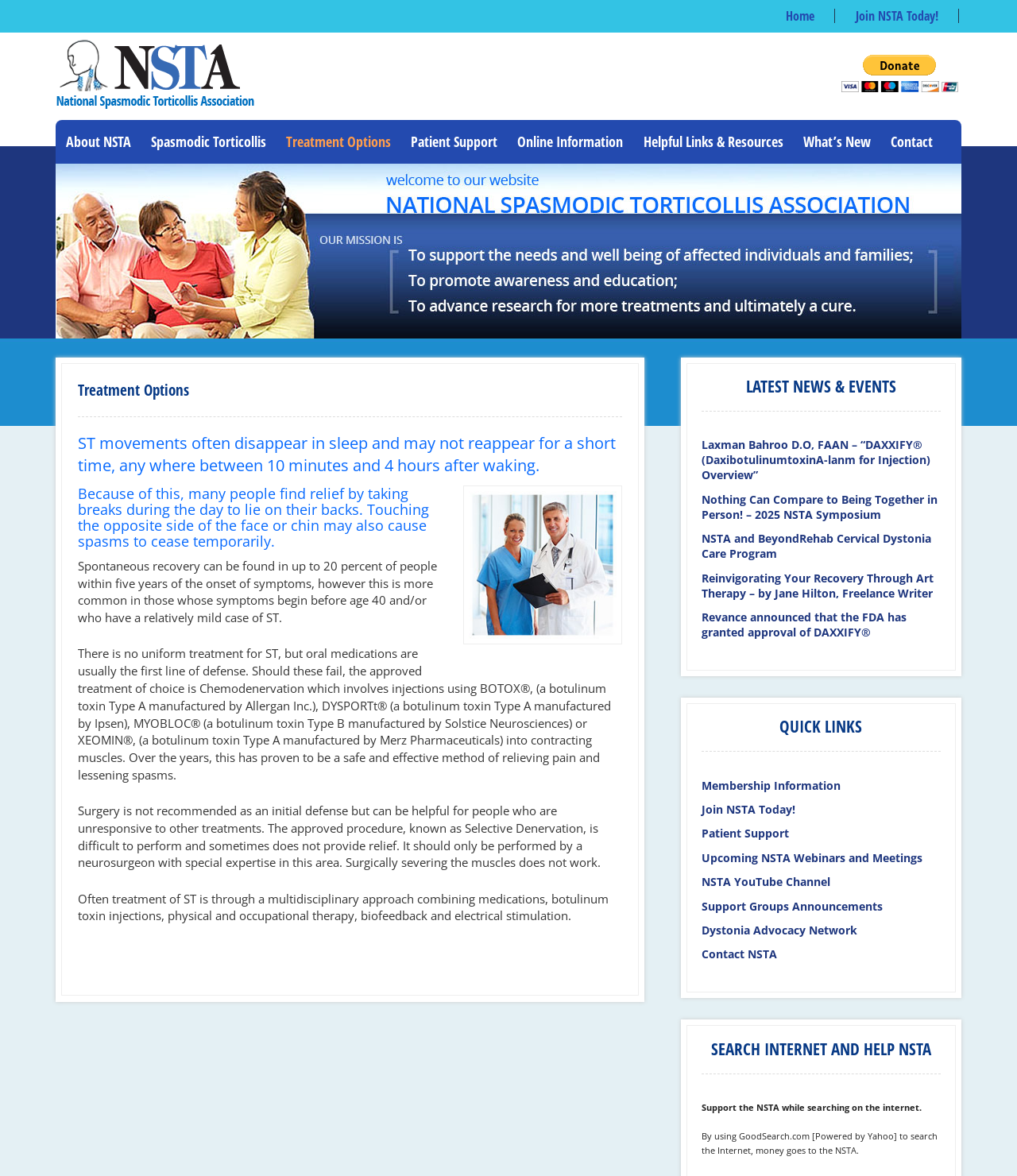Find the bounding box coordinates of the clickable area required to complete the following action: "Click the 'Treatment Options' link".

[0.271, 0.106, 0.394, 0.135]